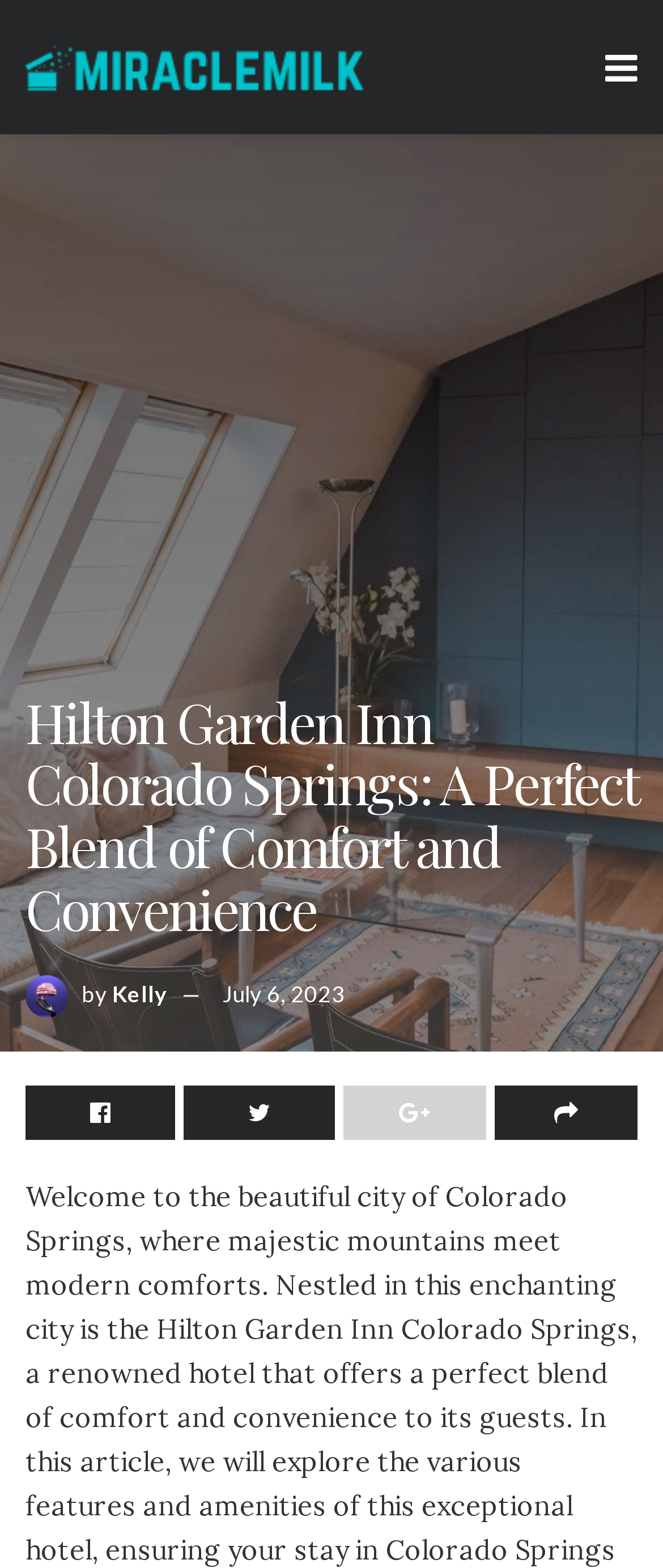Please give a one-word or short phrase response to the following question: 
How many social media links are there?

4